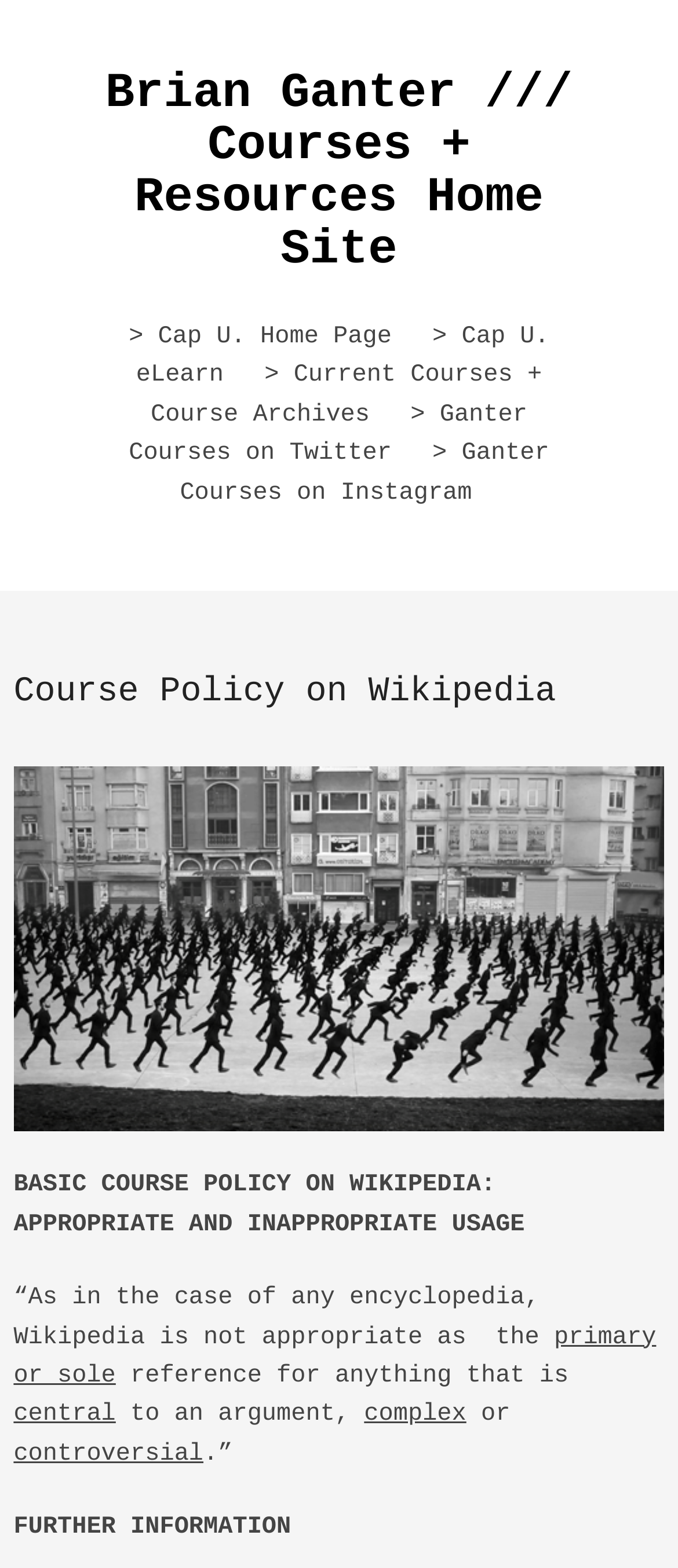Reply to the question below using a single word or brief phrase:
What is the topic of the 'running' section?

Unknown